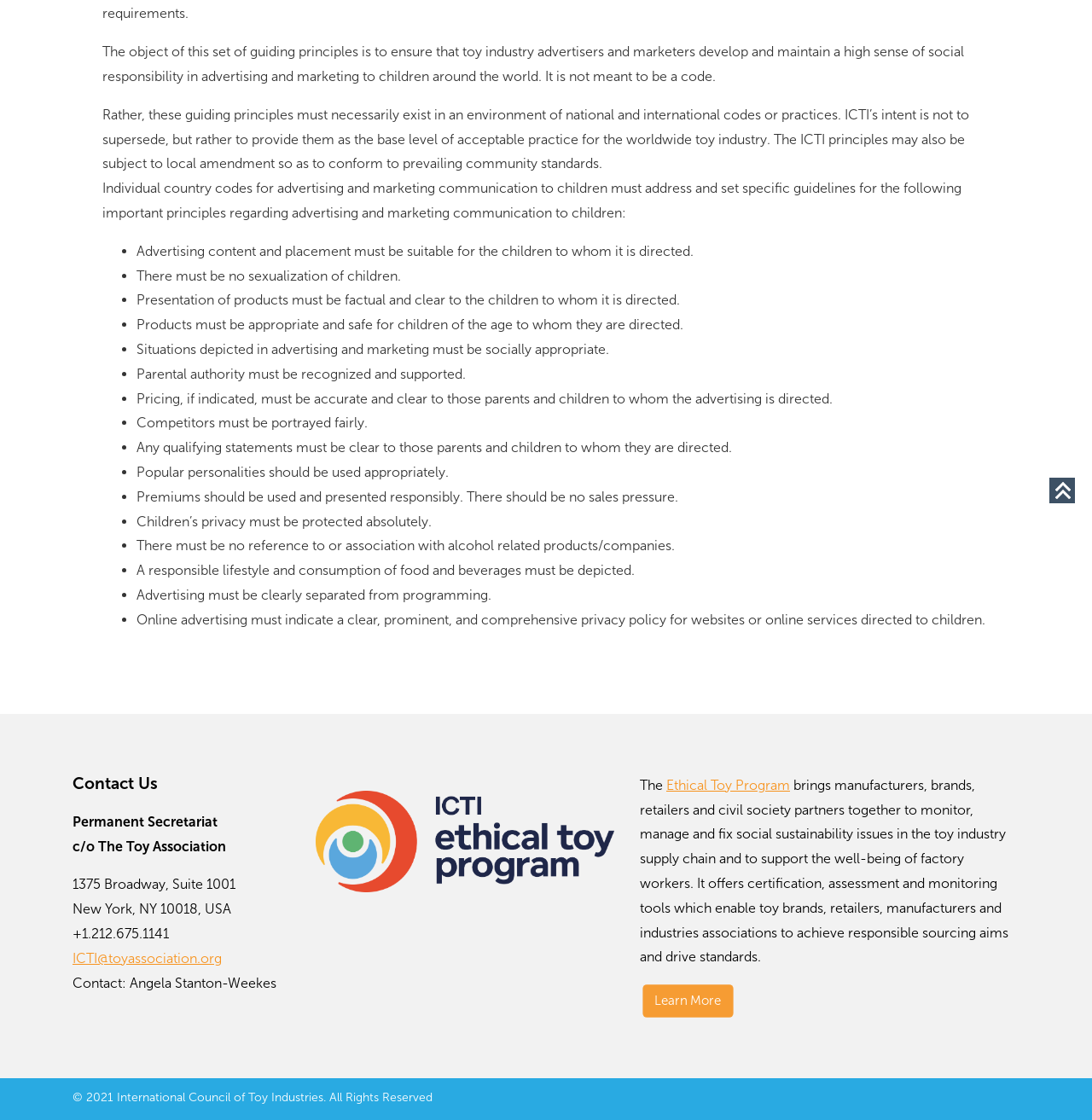Please specify the bounding box coordinates in the format (top-left x, top-left y, bottom-right x, bottom-right y), with values ranging from 0 to 1. Identify the bounding box for the UI component described as follows: Back to Top

[0.961, 0.427, 0.984, 0.449]